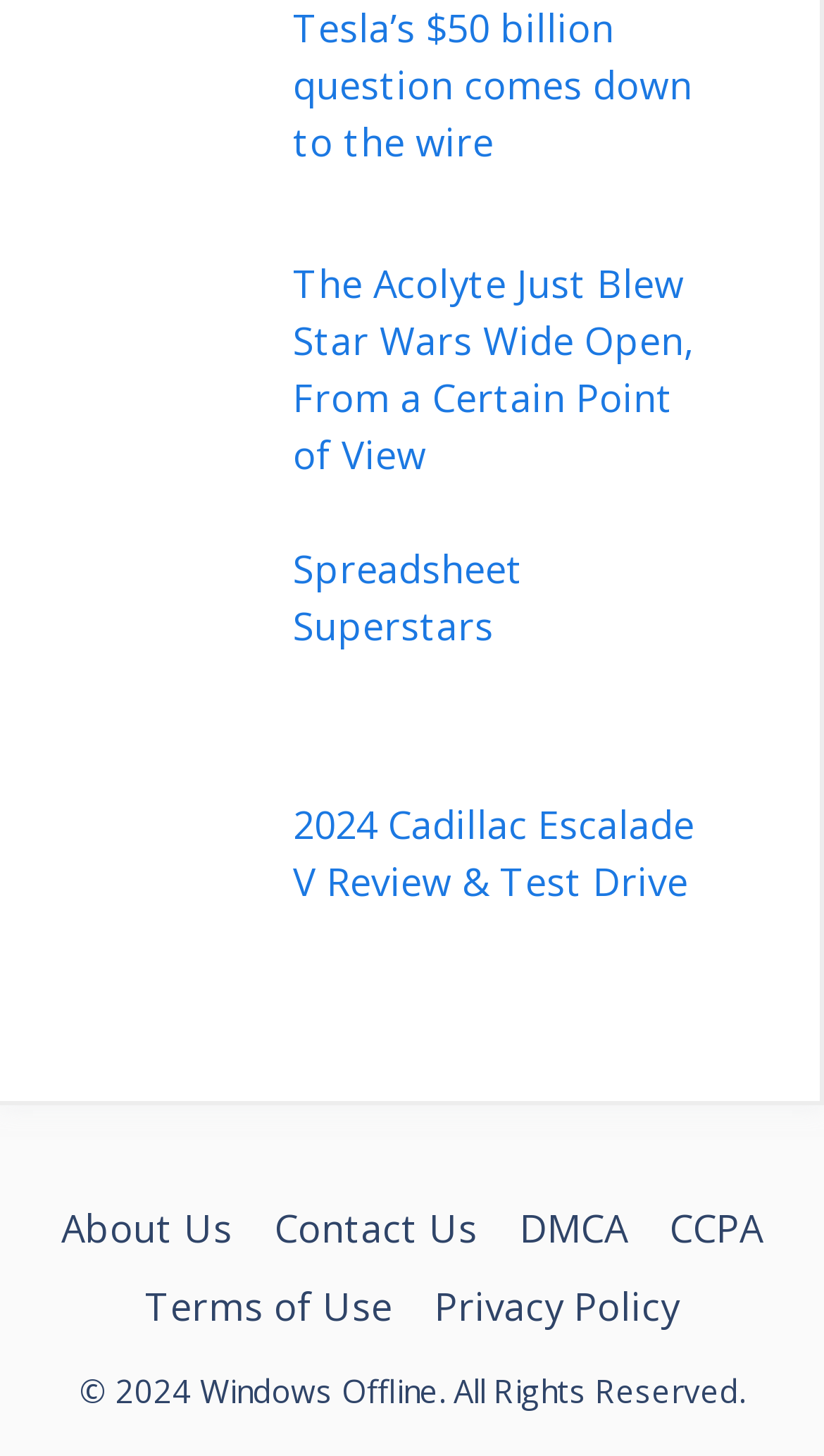Find the bounding box coordinates corresponding to the UI element with the description: "DMCA". The coordinates should be formatted as [left, top, right, bottom], with values as floats between 0 and 1.

[0.631, 0.825, 0.762, 0.86]